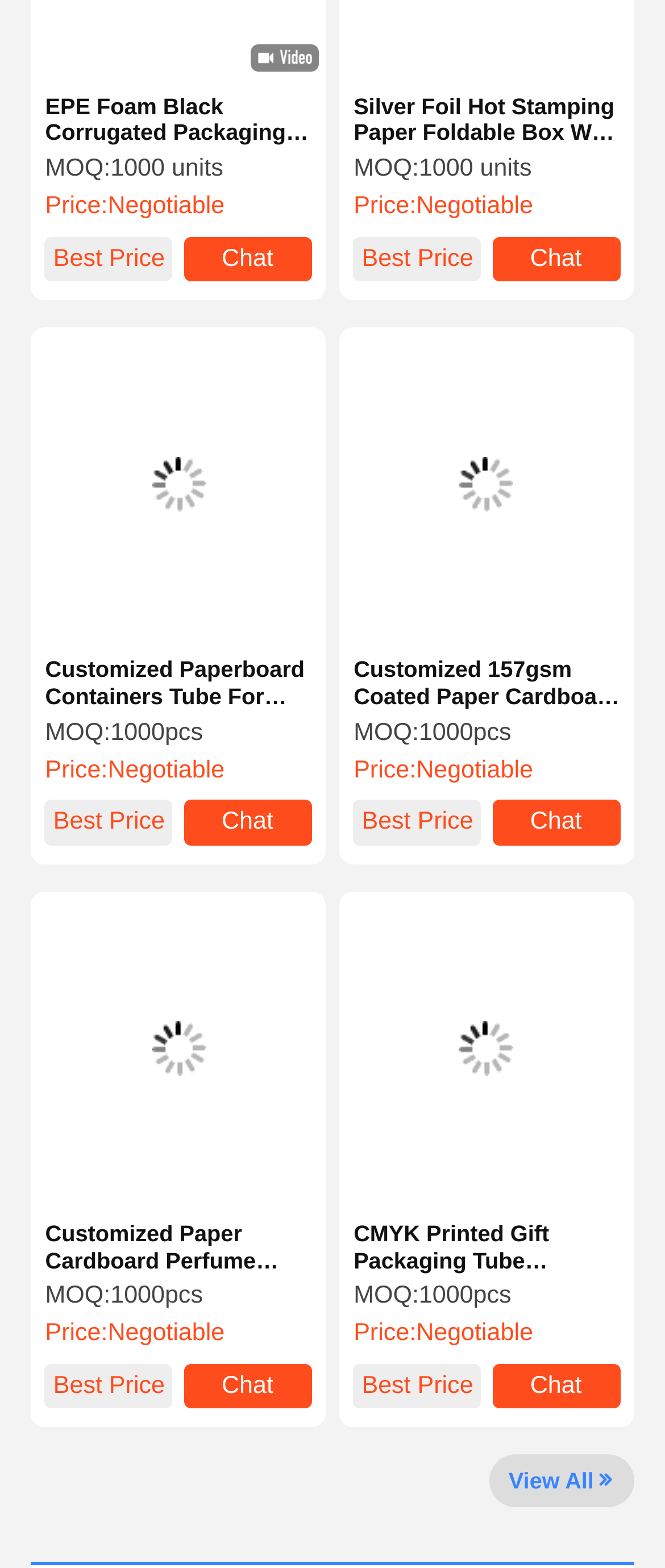Find the bounding box coordinates of the clickable area that will achieve the following instruction: "Get the best price of Customized 157gsm Coated Paper Cardboard Roll Tube With Logo".

[0.532, 0.151, 0.724, 0.18]